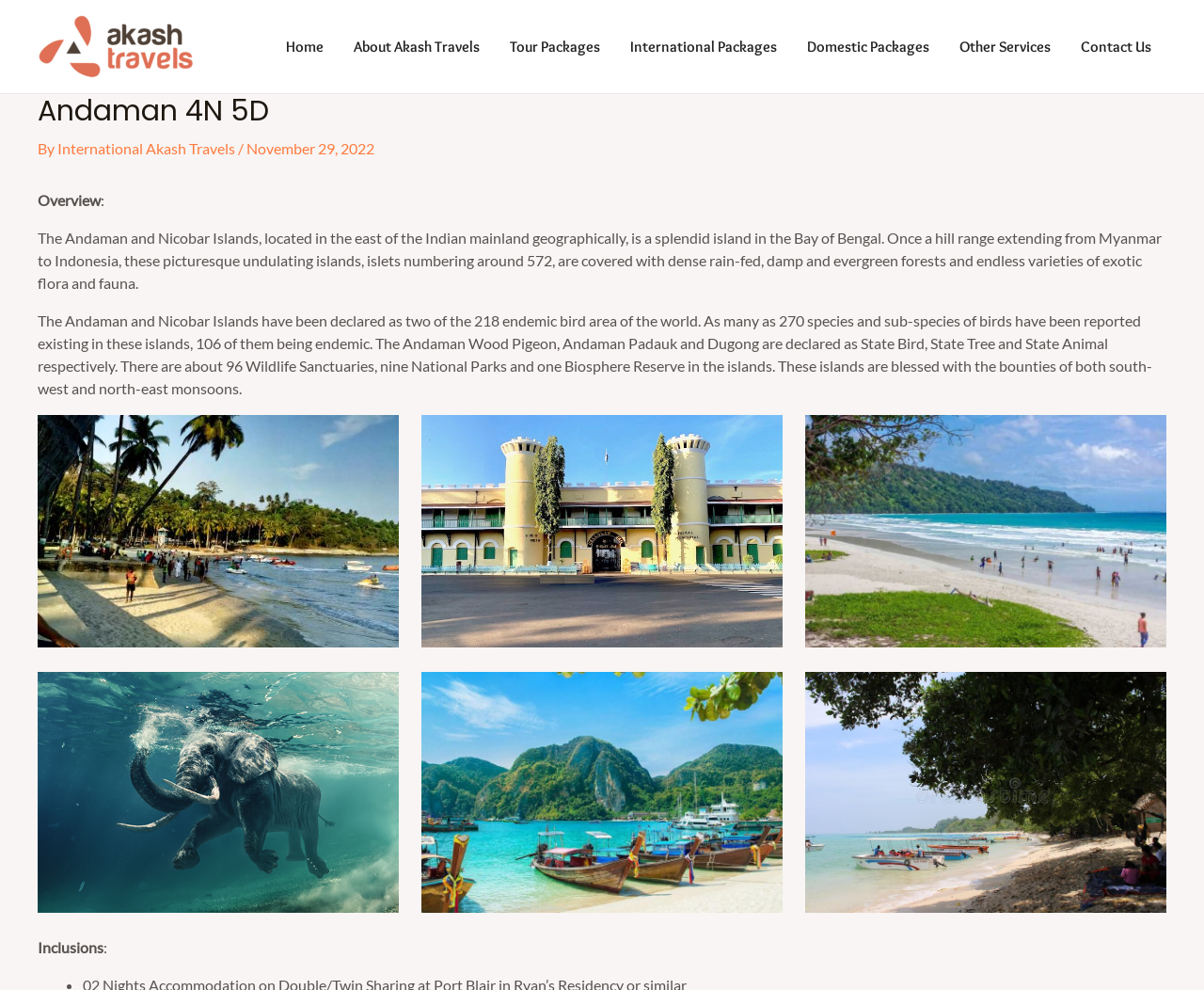Find the bounding box coordinates of the element I should click to carry out the following instruction: "Request an offer".

None